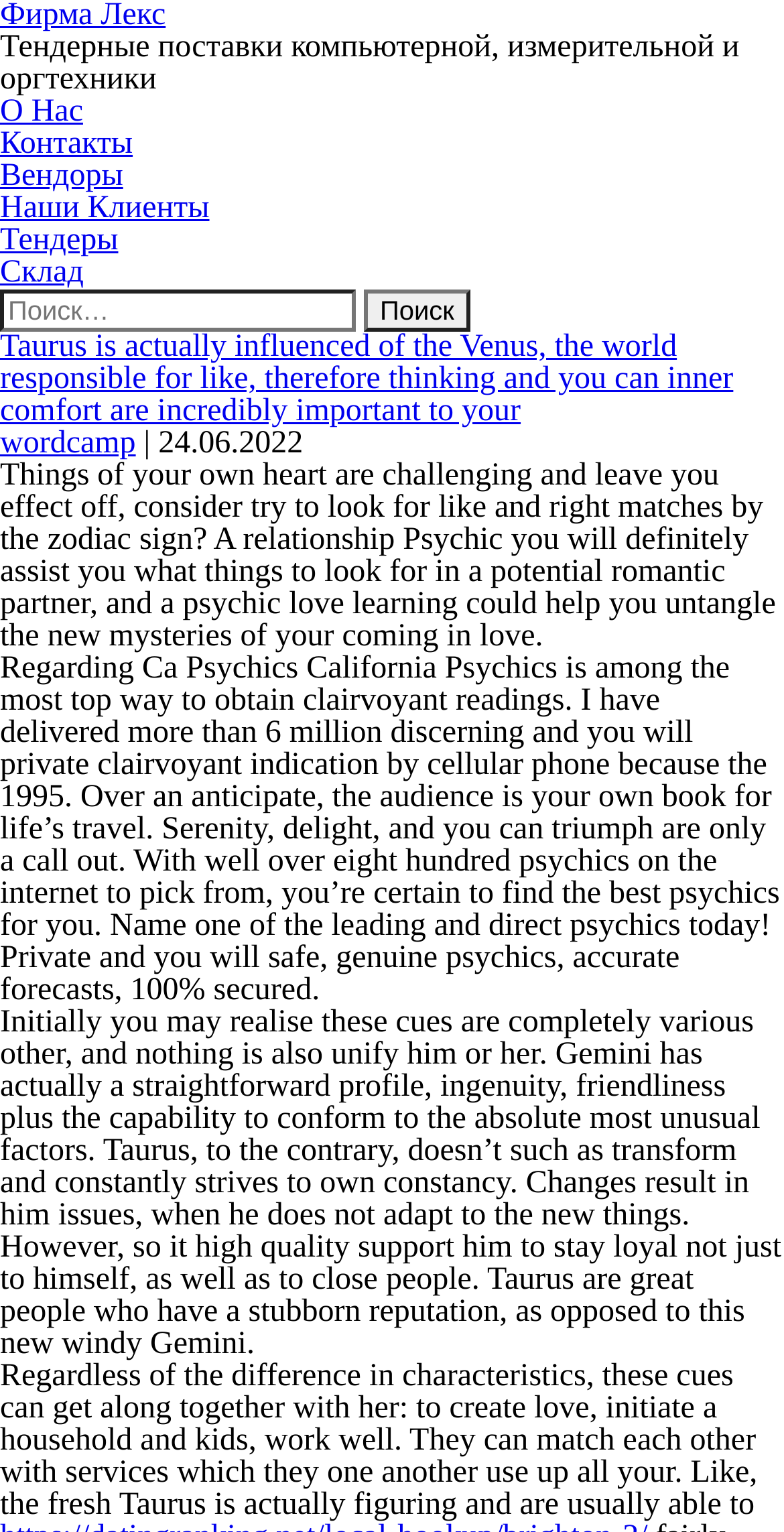Based on what you see in the screenshot, provide a thorough answer to this question: How many paragraphs are in the article?

The article on the webpage is divided into four paragraphs. The first paragraph discusses the challenges of Taurus in relationships, the second paragraph introduces California Psychics, the third paragraph compares Taurus with Gemini, and the fourth paragraph discusses how Taurus and Gemini can complement each other in relationships.